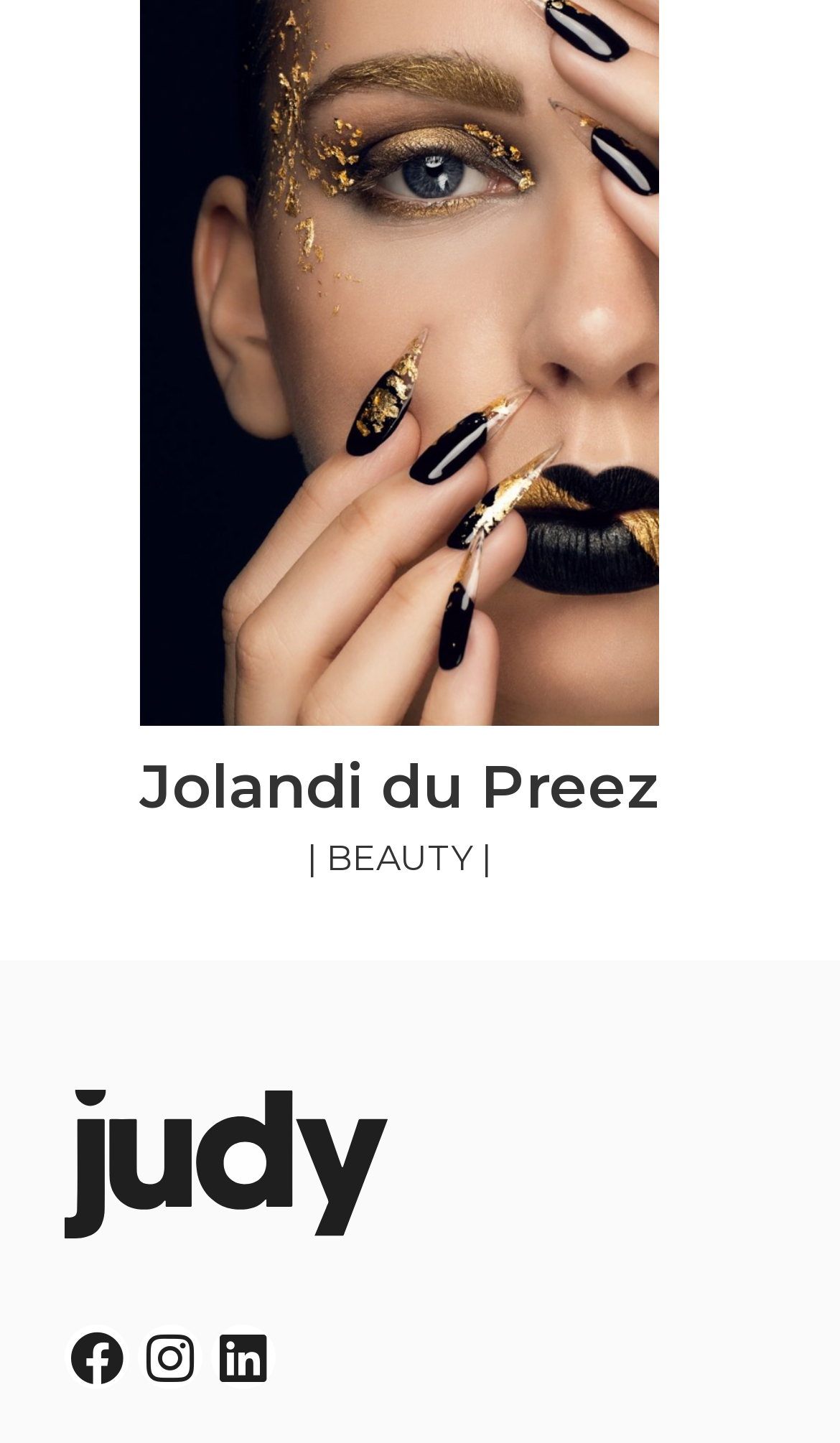Given the element description "Linkedin", identify the bounding box of the corresponding UI element.

[0.251, 0.919, 0.328, 0.963]